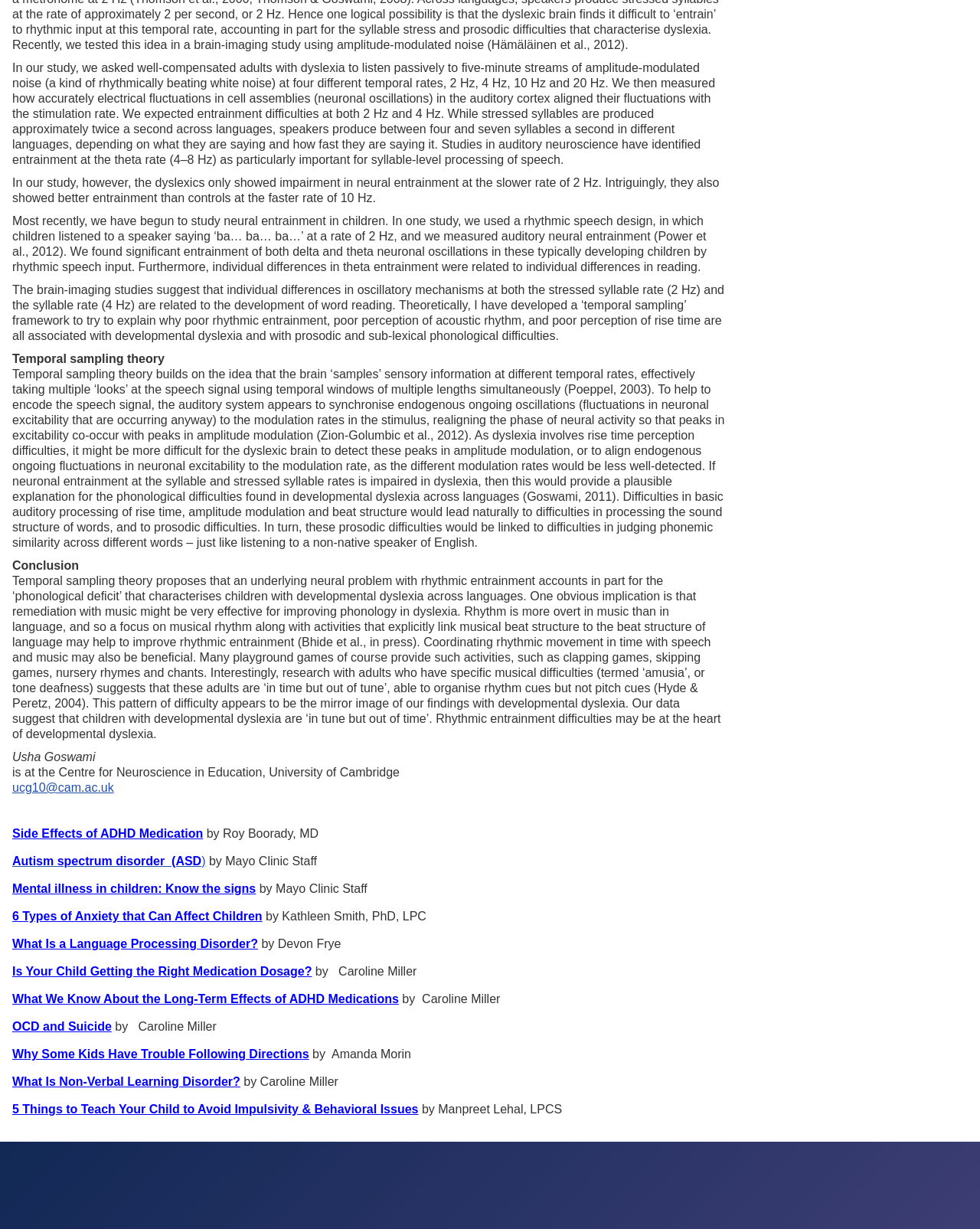Determine the bounding box coordinates of the clickable area required to perform the following instruction: "Check the article 'Mental illness in children: Know the signs'". The coordinates should be represented as four float numbers between 0 and 1: [left, top, right, bottom].

[0.012, 0.718, 0.261, 0.728]